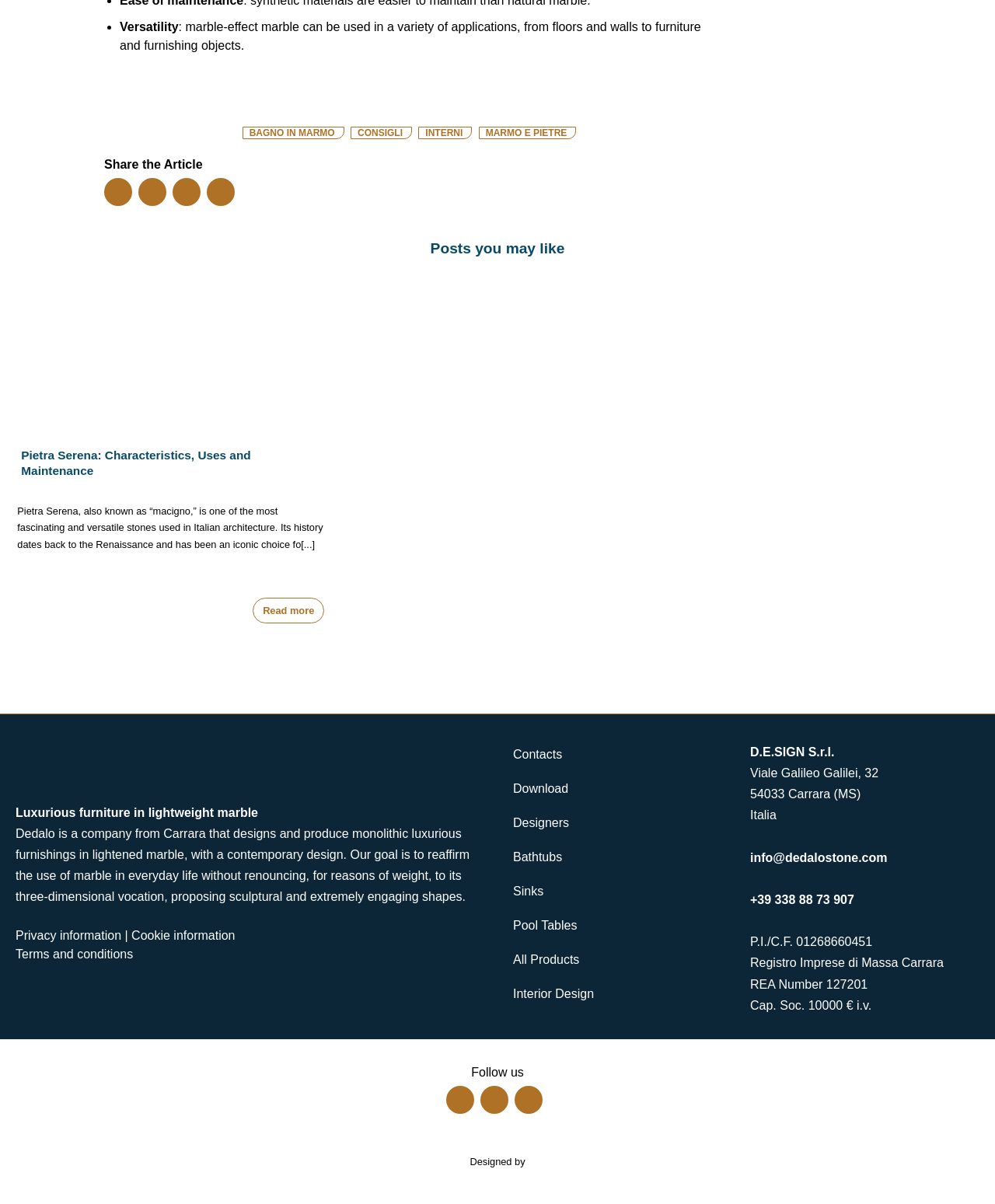What is the location of the company?
Please give a detailed answer to the question using the information shown in the image.

The location of the company is Carrara, Italia, which is mentioned in the address 'Viale Galileo Galilei, 32, 54033 Carrara (MS), Italia'.